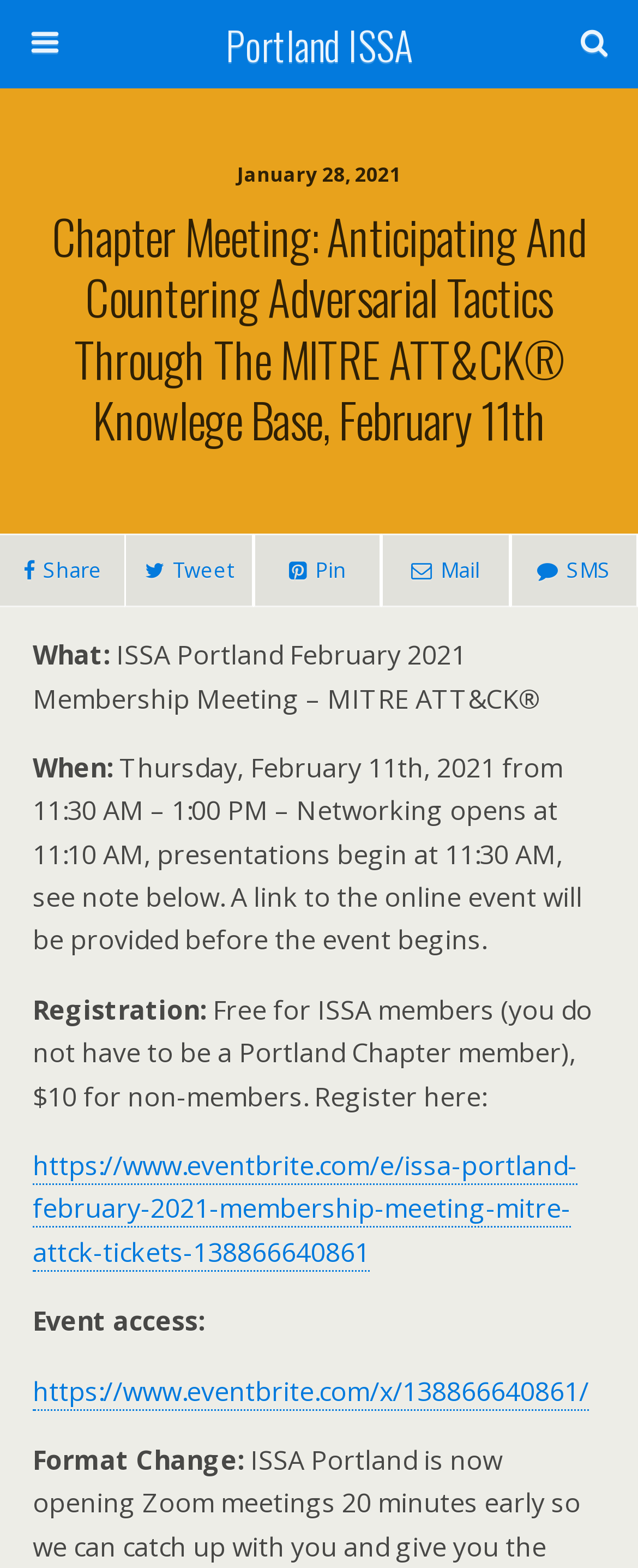What is the date of the chapter meeting?
Based on the image, provide your answer in one word or phrase.

February 11th